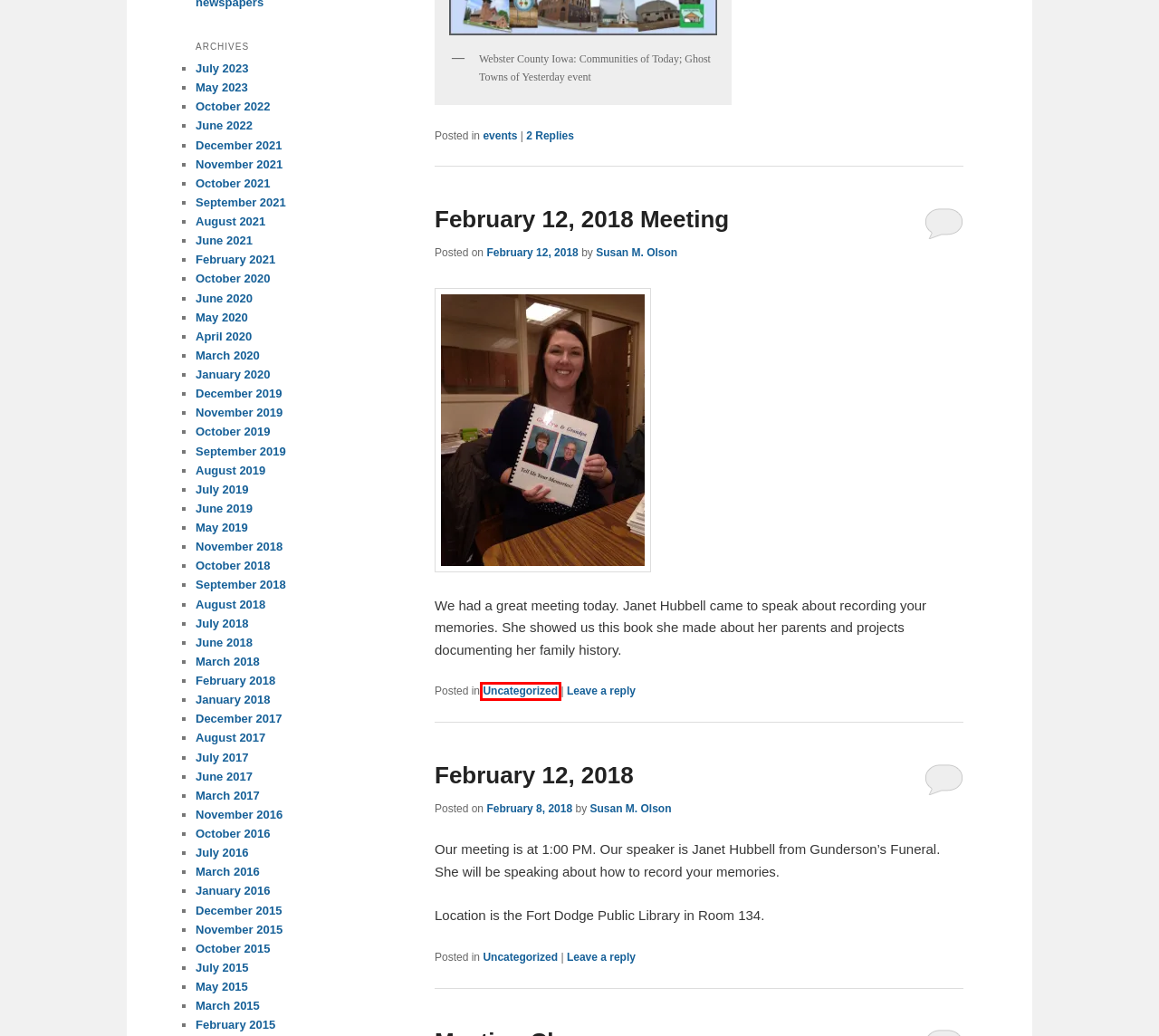Observe the provided screenshot of a webpage that has a red rectangle bounding box. Determine the webpage description that best matches the new webpage after clicking the element inside the red bounding box. Here are the candidates:
A. Uncategorized | Webster County Genealogical Society
B. November | 2015 | Webster County Genealogical Society
C. September | 2021 | Webster County Genealogical Society
D. October | 2022 | Webster County Genealogical Society
E. March | 2017 | Webster County Genealogical Society
F. August | 2017 | Webster County Genealogical Society
G. July | 2016 | Webster County Genealogical Society
H. March | 2018 | Webster County Genealogical Society

A